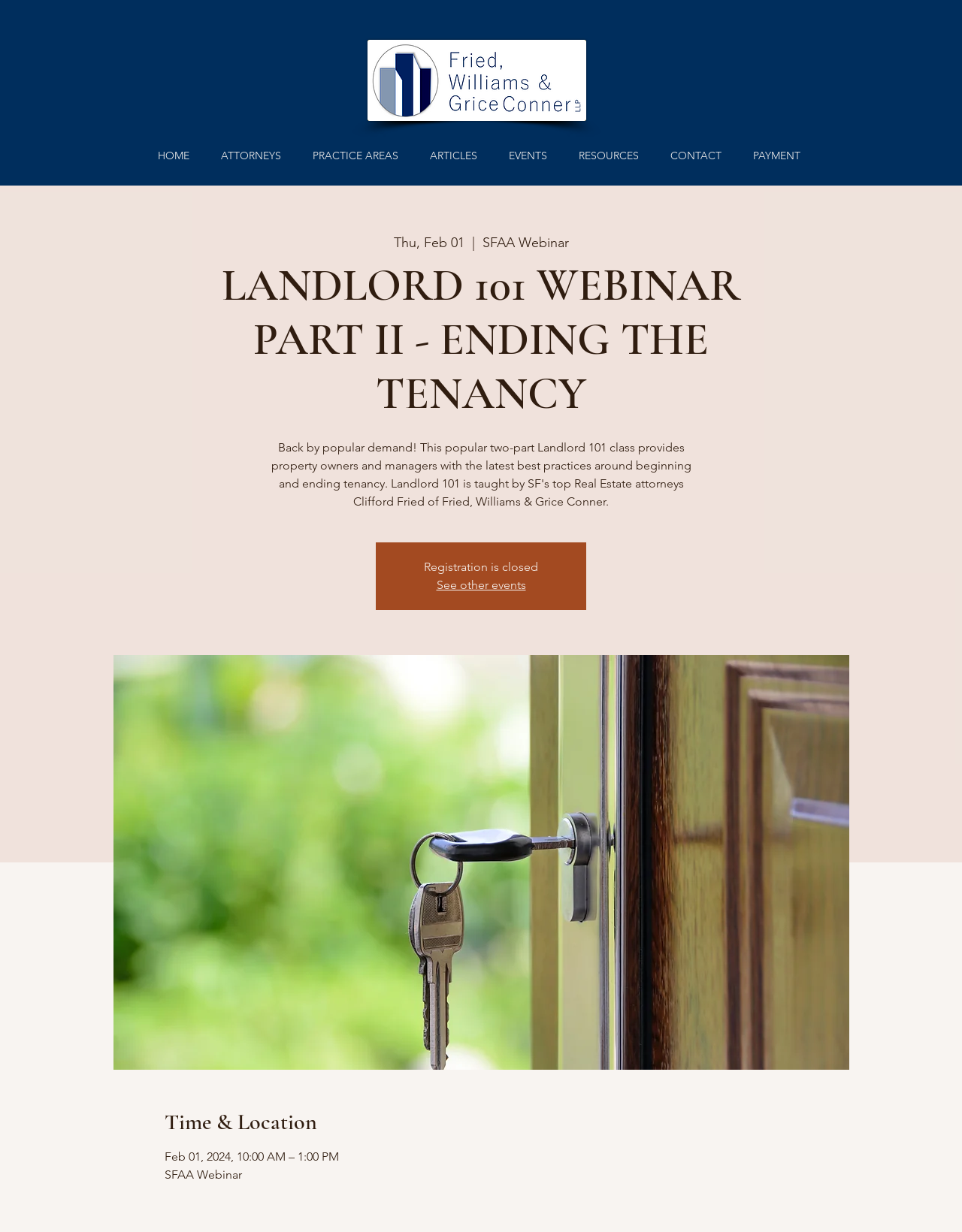What type of event is the webinar?
Please give a well-detailed answer to the question.

I found the answer by looking at the text below the webinar title, which says 'SFAA Webinar', and also by looking at the 'Time & Location' section, which specifies the location as 'SFAA Webinar'.